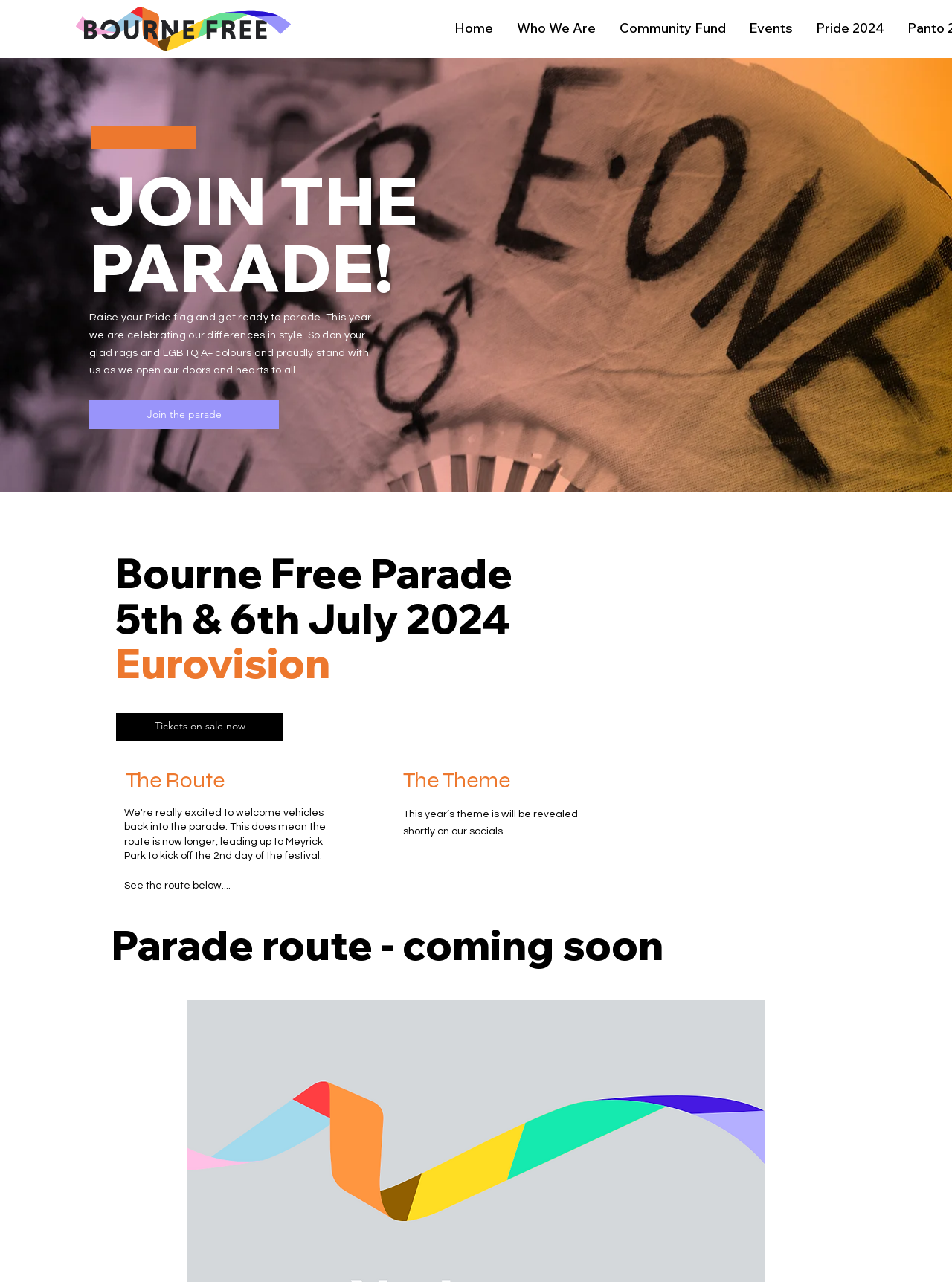Please determine the bounding box coordinates for the UI element described here. Use the format (top-left x, top-left y, bottom-right x, bottom-right y) with values bounded between 0 and 1: Events

[0.774, 0.008, 0.845, 0.036]